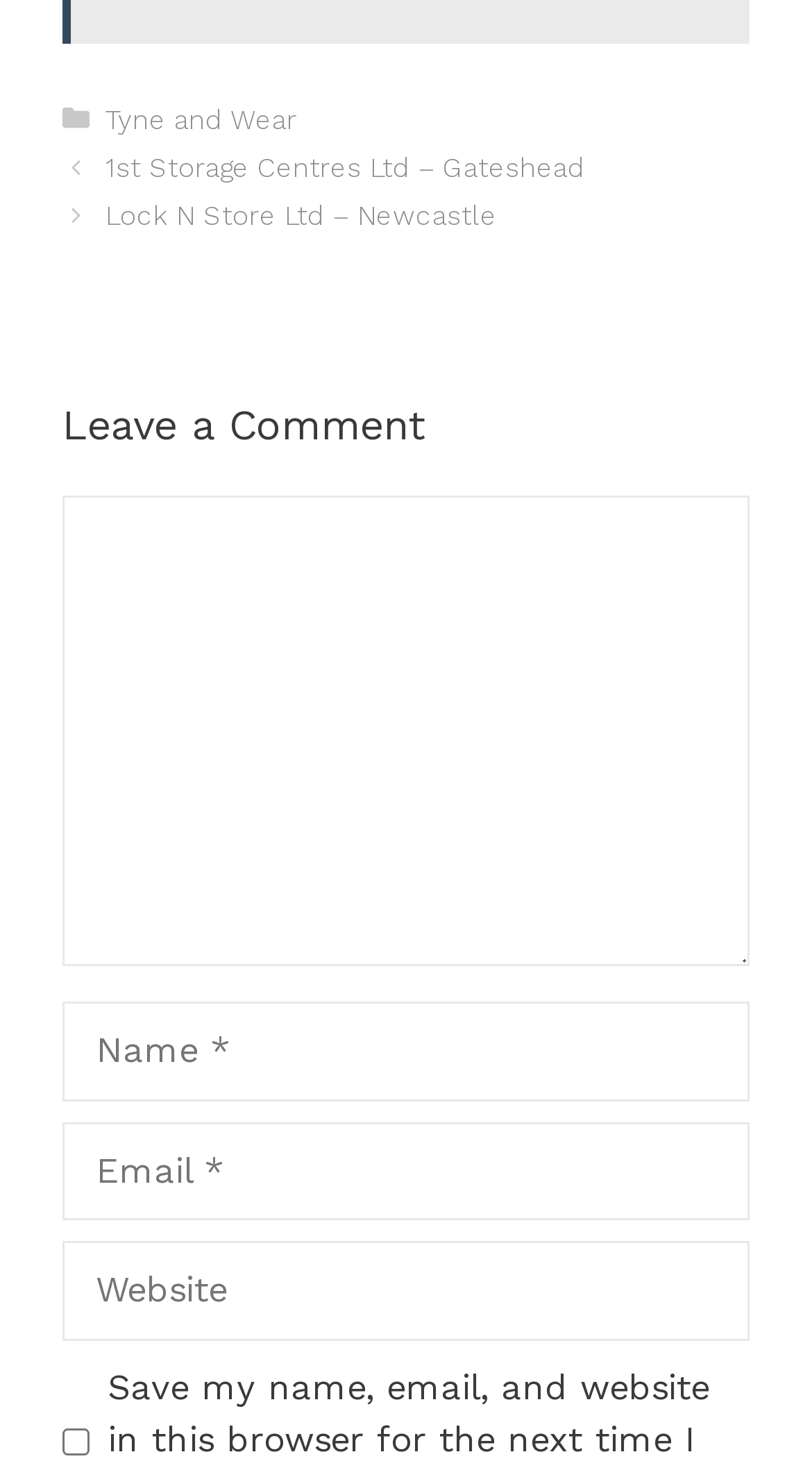Answer succinctly with a single word or phrase:
What is the label of the first textbox?

Comment